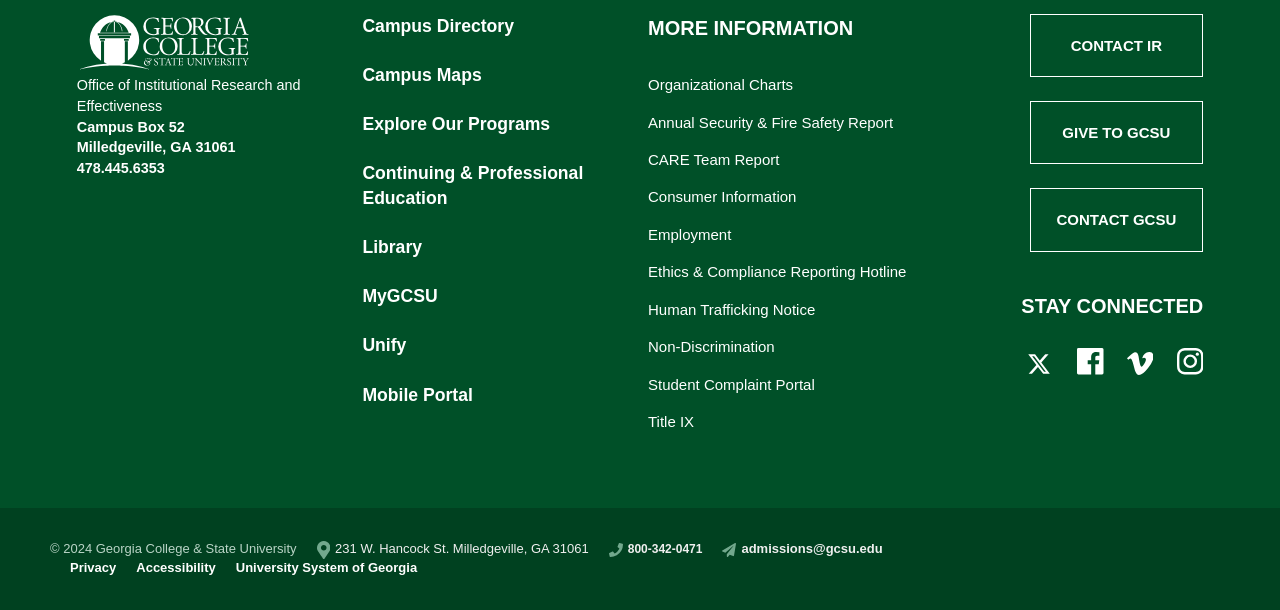Identify the bounding box coordinates of the area that should be clicked in order to complete the given instruction: "Check the Annual Security & Fire Safety Report". The bounding box coordinates should be four float numbers between 0 and 1, i.e., [left, top, right, bottom].

[0.506, 0.186, 0.698, 0.216]